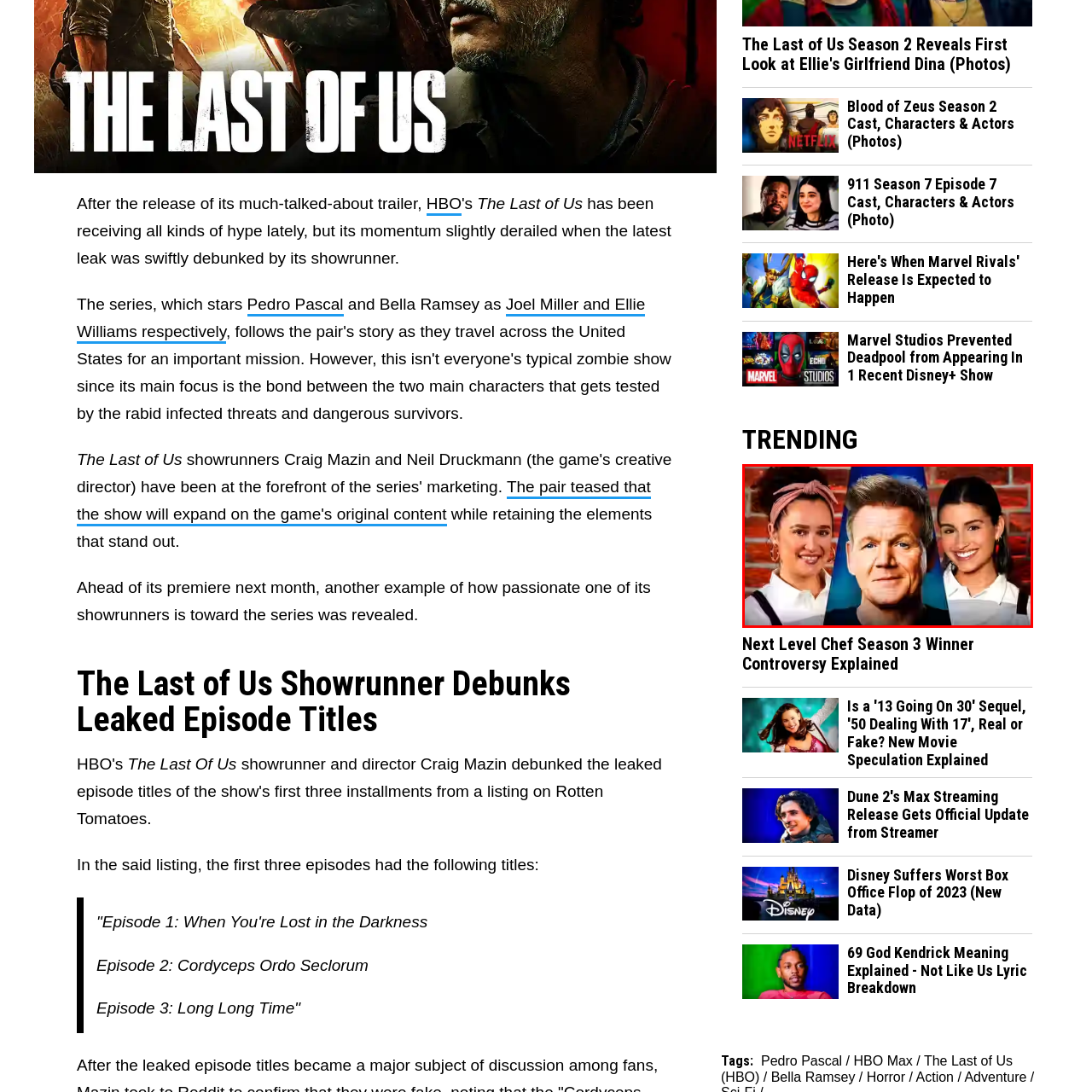How many contestants are flanking Gordon Ramsay?
Check the image inside the red bounding box and provide your answer in a single word or short phrase.

Two